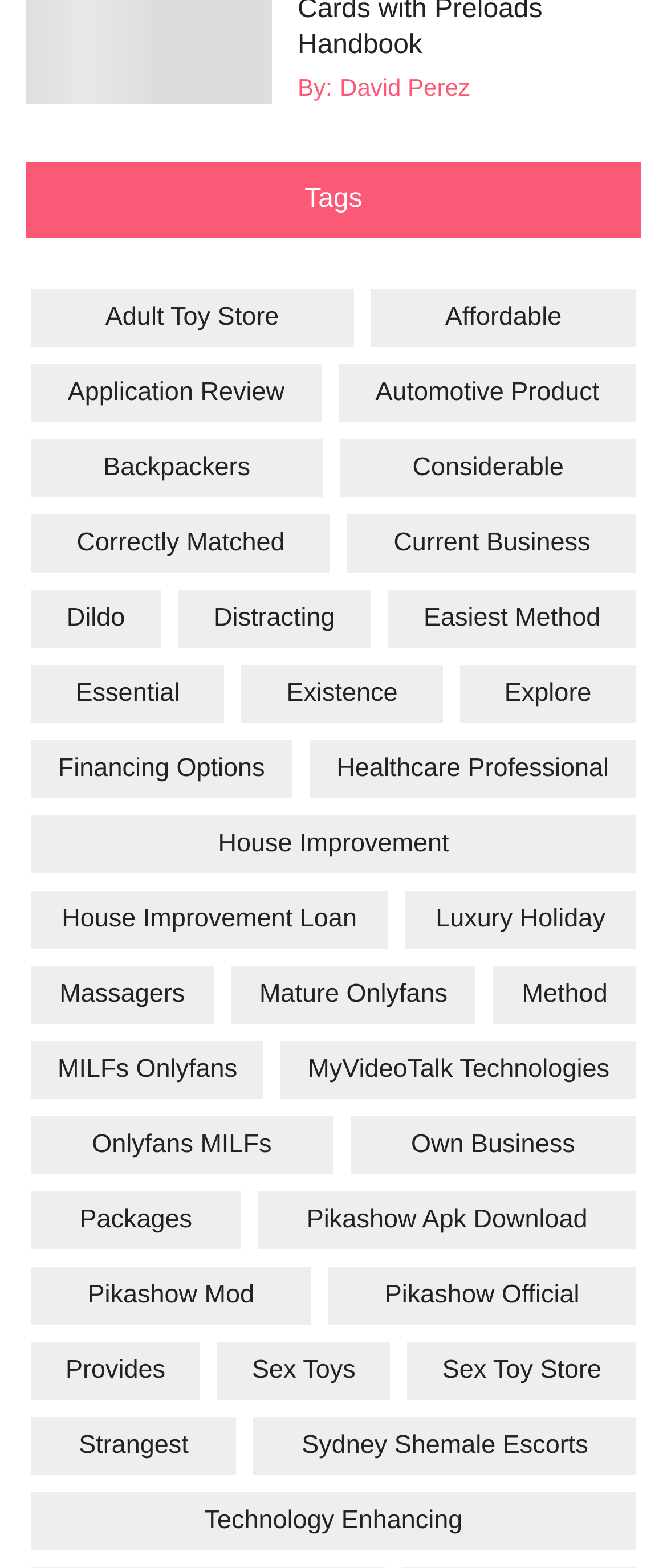Identify the bounding box coordinates for the UI element mentioned here: "Distracting". Provide the coordinates as four float values between 0 and 1, i.e., [left, top, right, bottom].

[0.267, 0.377, 0.556, 0.414]